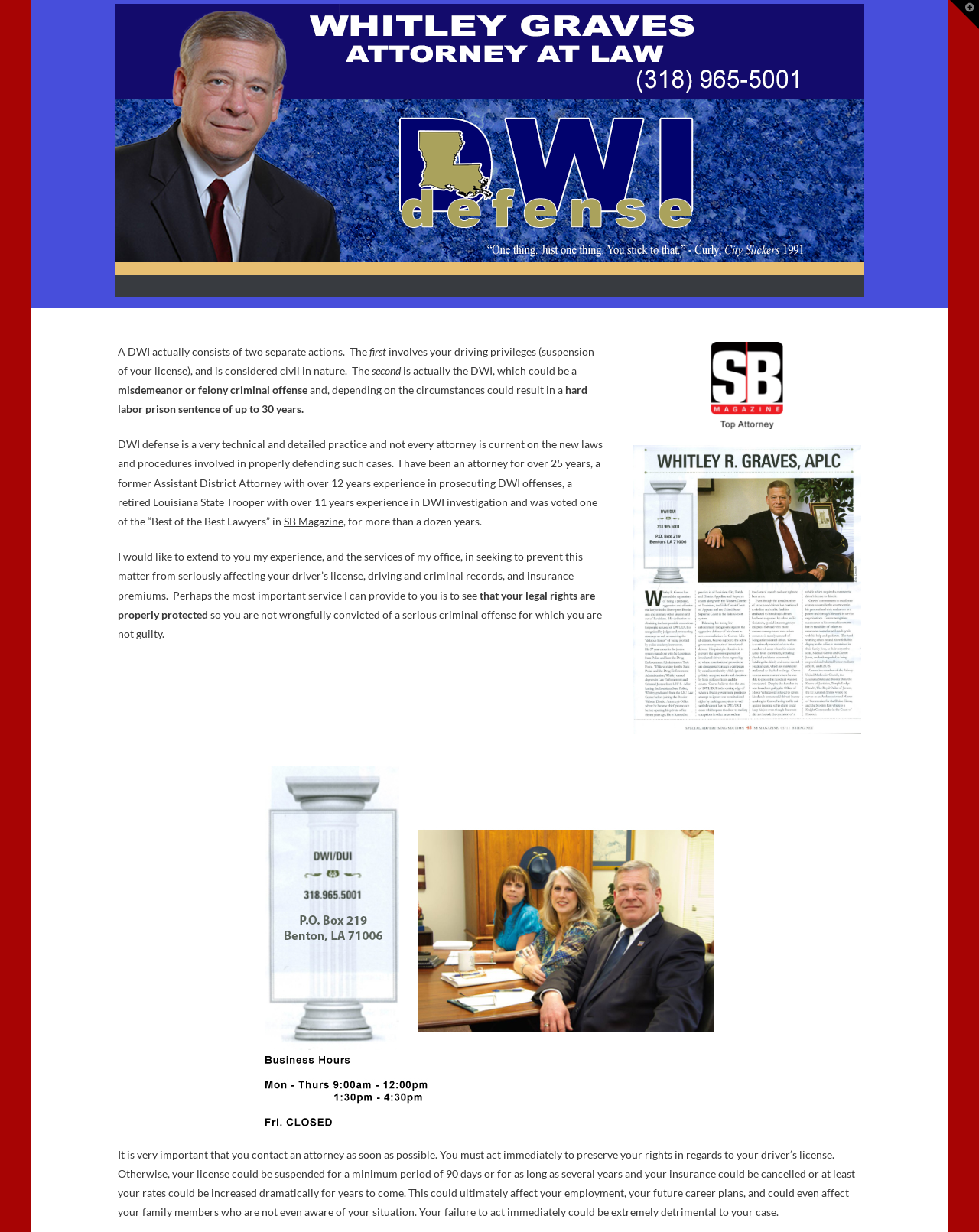Give a short answer using one word or phrase for the question:
What is the topic of the text?

DWI defense